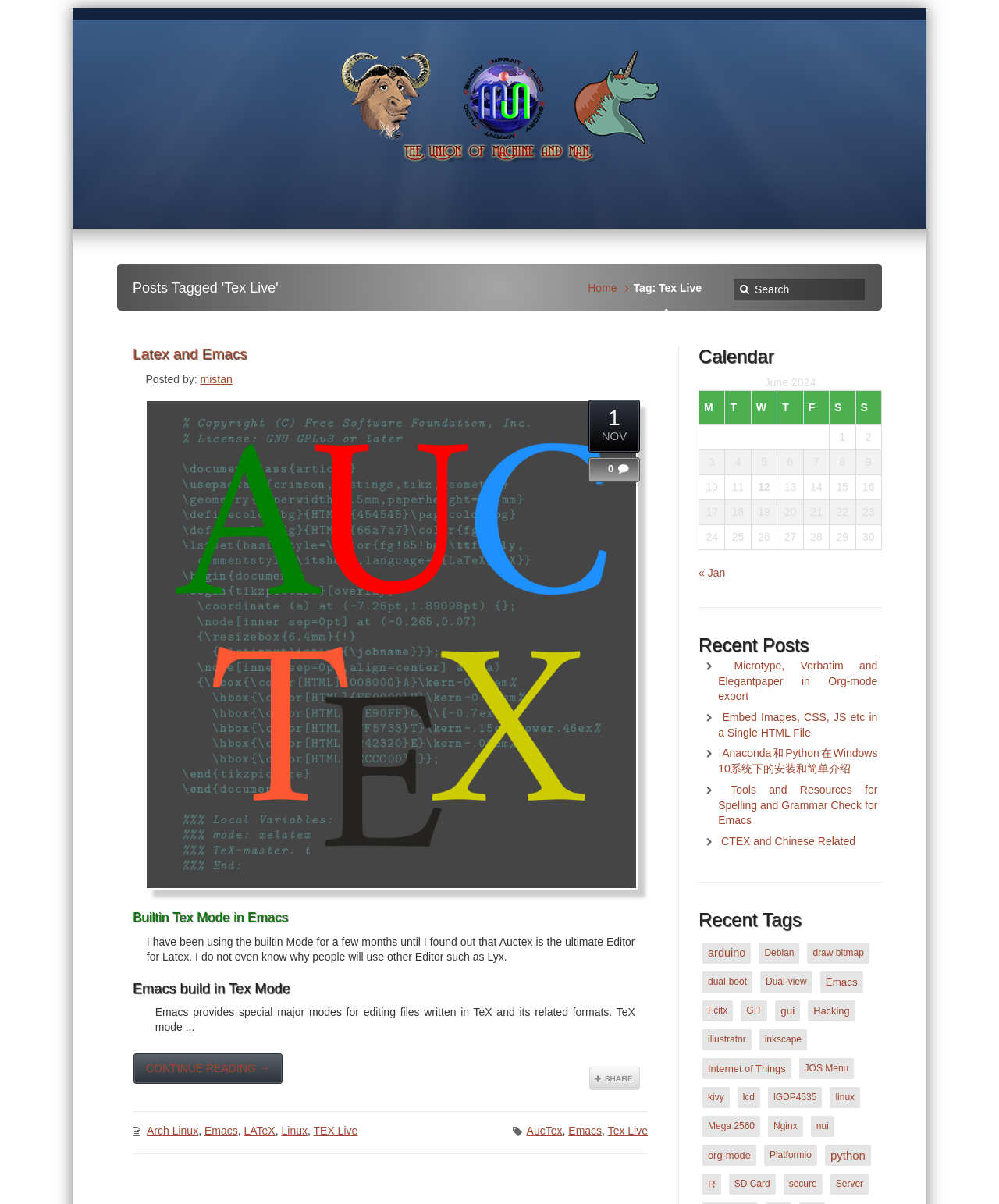What is the author of the article?
Provide a short answer using one word or a brief phrase based on the image.

mistan